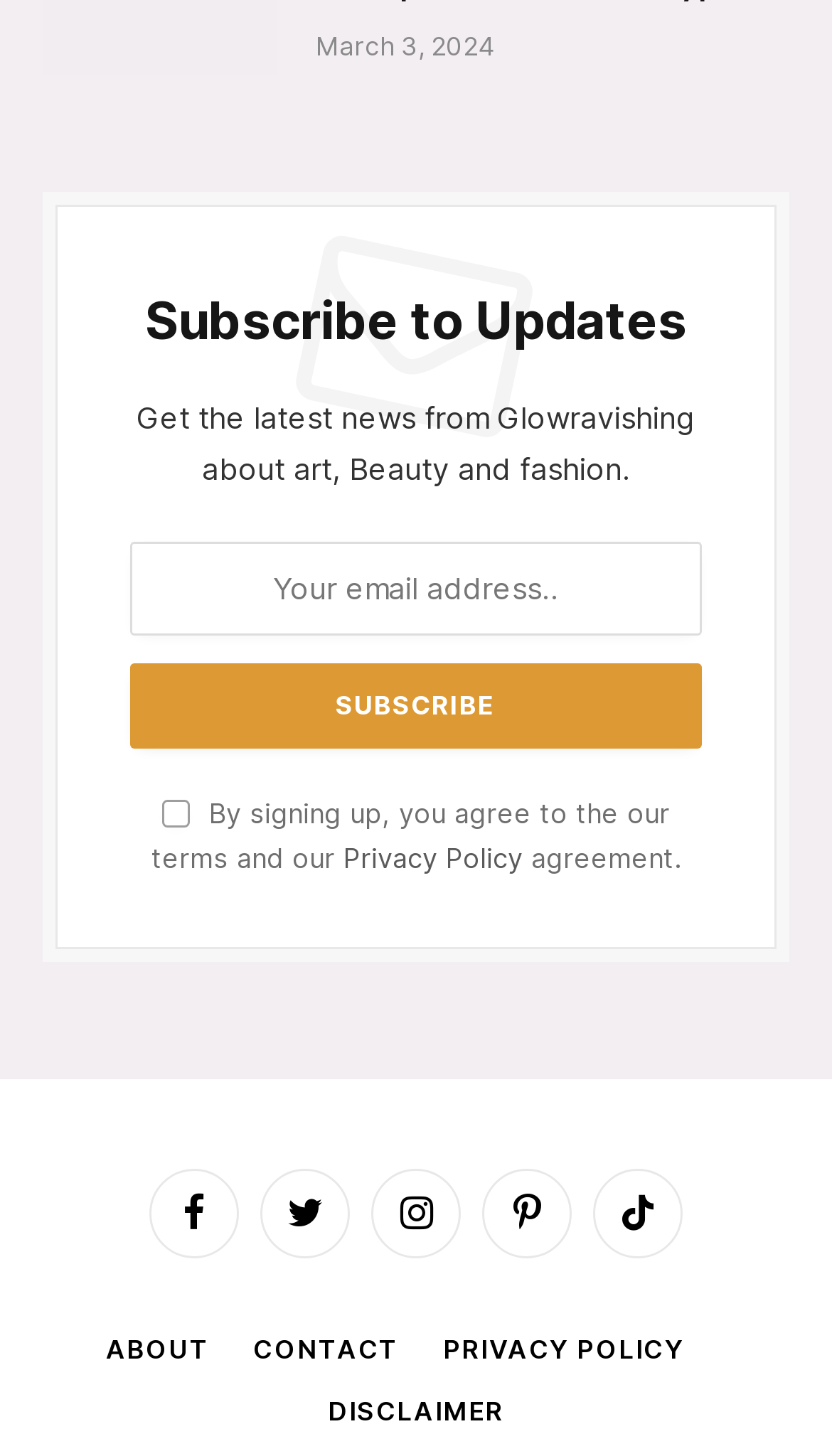Specify the bounding box coordinates for the region that must be clicked to perform the given instruction: "Subscribe to updates".

[0.156, 0.455, 0.844, 0.514]